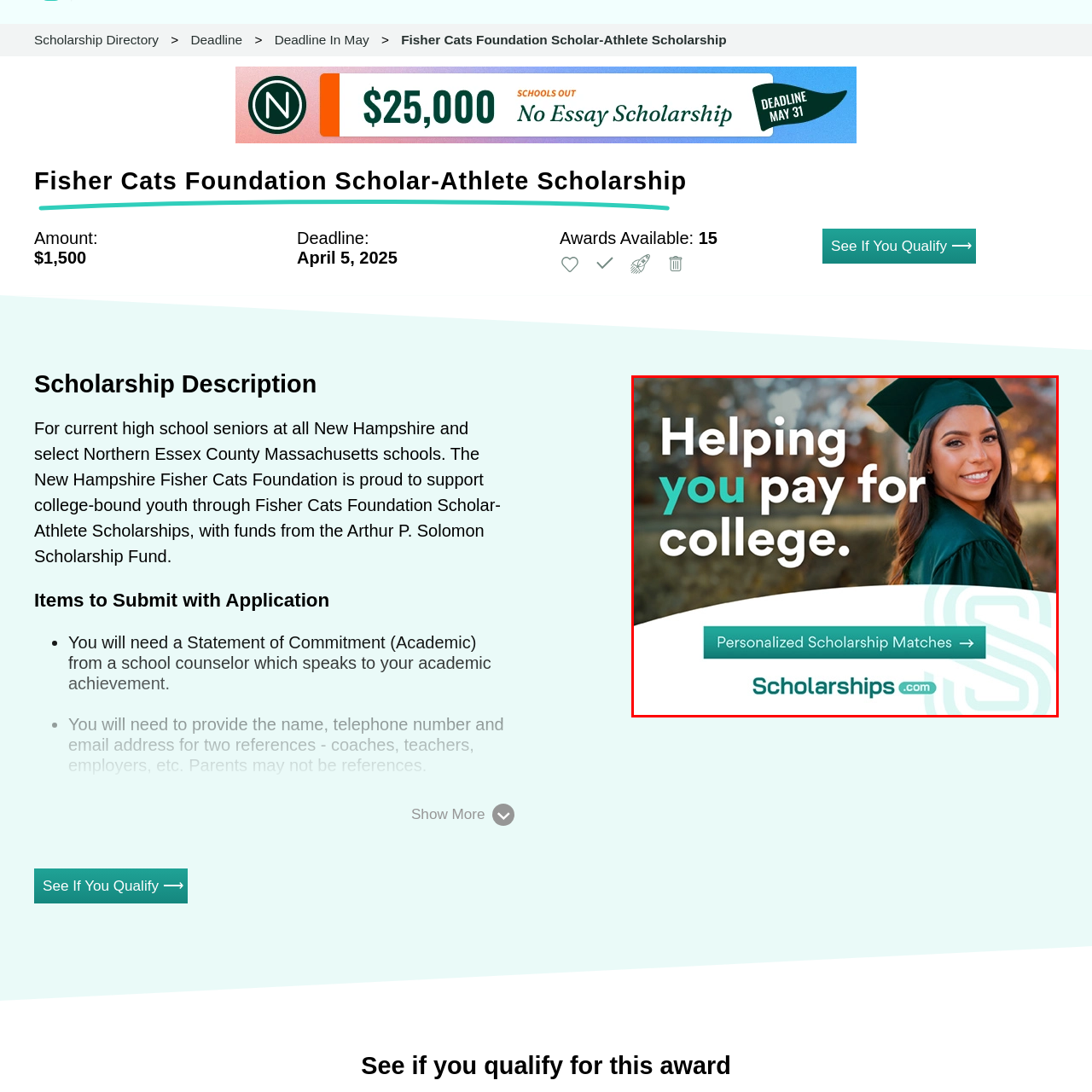What is the purpose of the call-to-action button?
Analyze the image encased by the red bounding box and elaborate on your answer to the question.

The call-to-action button reads 'Personalized Scholarship Matches' alongside the logo of Scholarships.com, implying that the button is intended to direct users to a resource that provides tailored scholarship opportunities to assist students in financing their college education.